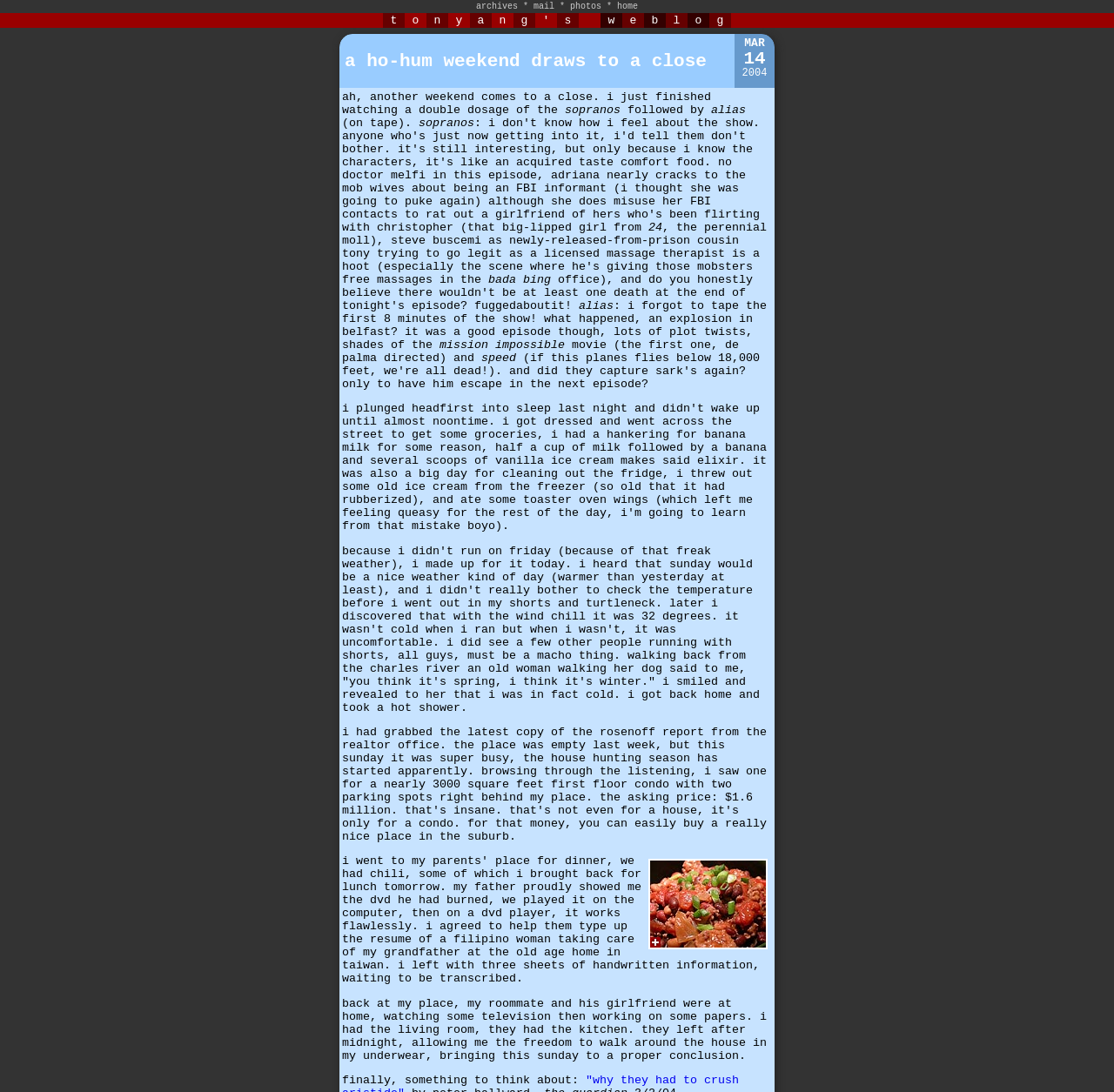Create a detailed summary of the webpage's content and design.

The webpage appears to be a personal blog or website, with the title "tonyang's web log" prominently displayed at the top. Below the title, there is a navigation menu with links to "archives", "mail", "photos", and "home", aligned horizontally and positioned near the top of the page.

The main content of the page is a blog post, which takes up most of the page's real estate. The post is divided into two sections. The first section is a brief paragraph describing a Sunday evening at the author's home, where they had the living room to themselves after their roommate and girlfriend left. The second section is a thought-provoking statement, introduced by the phrase "finally, something to think about:".

There is also an image located near the bottom of the page, positioned to the right of the blog post. The image is not described, but it appears to be a significant element on the page.

Overall, the webpage has a simple and clean layout, with a focus on the blog post and navigation menu.